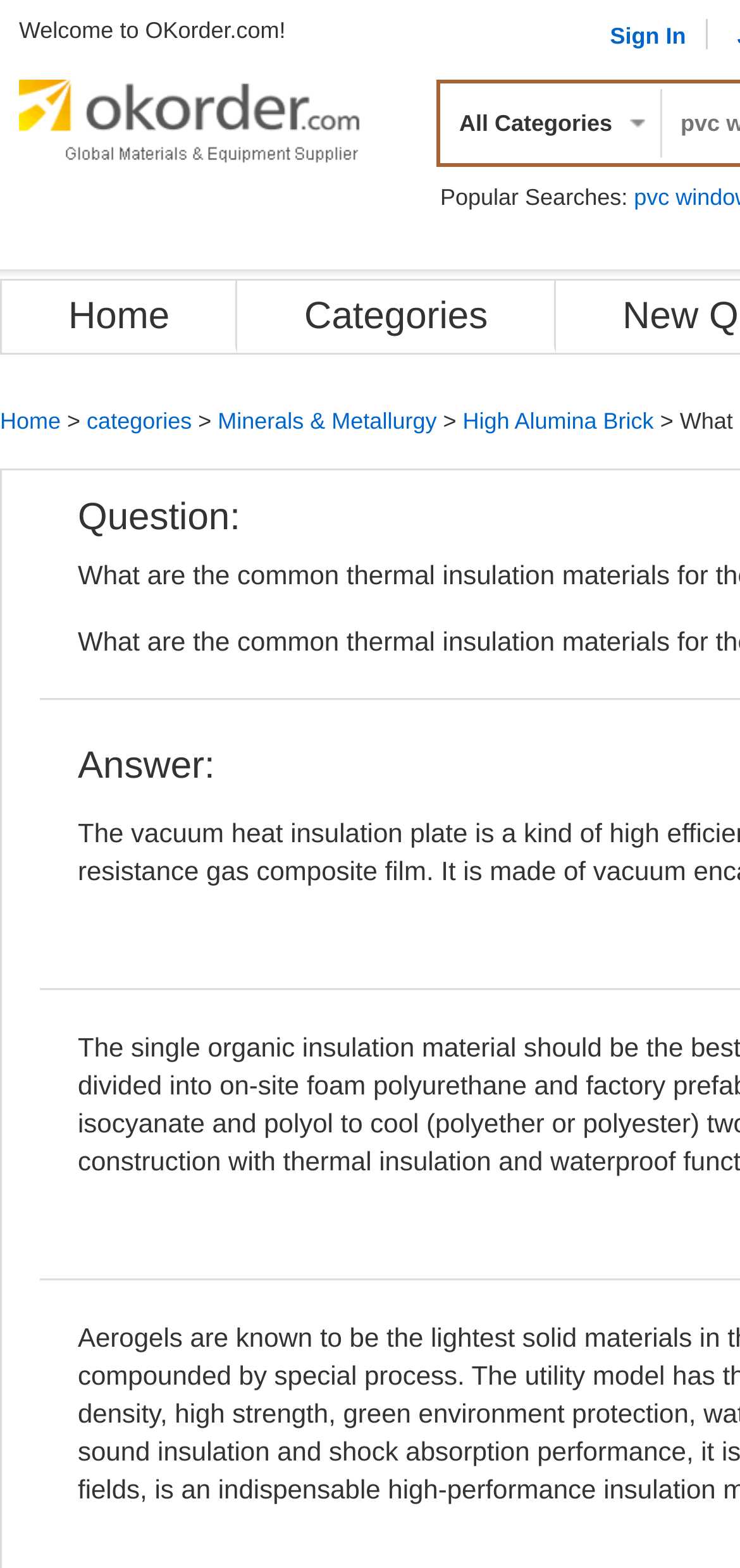Locate the bounding box coordinates of the area to click to fulfill this instruction: "Browse OKorder Construction Materials & Equipment answers". The bounding box should be presented as four float numbers between 0 and 1, in the order [left, top, right, bottom].

[0.026, 0.051, 0.487, 0.109]